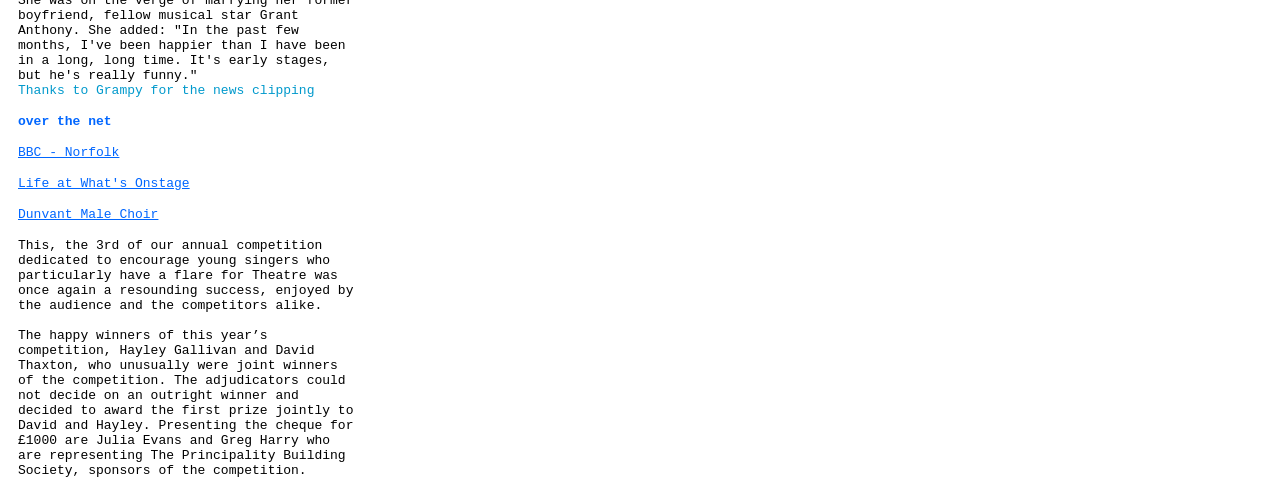What is the name of the choir mentioned on the webpage?
Using the image, give a concise answer in the form of a single word or short phrase.

Dunvant Male Choir